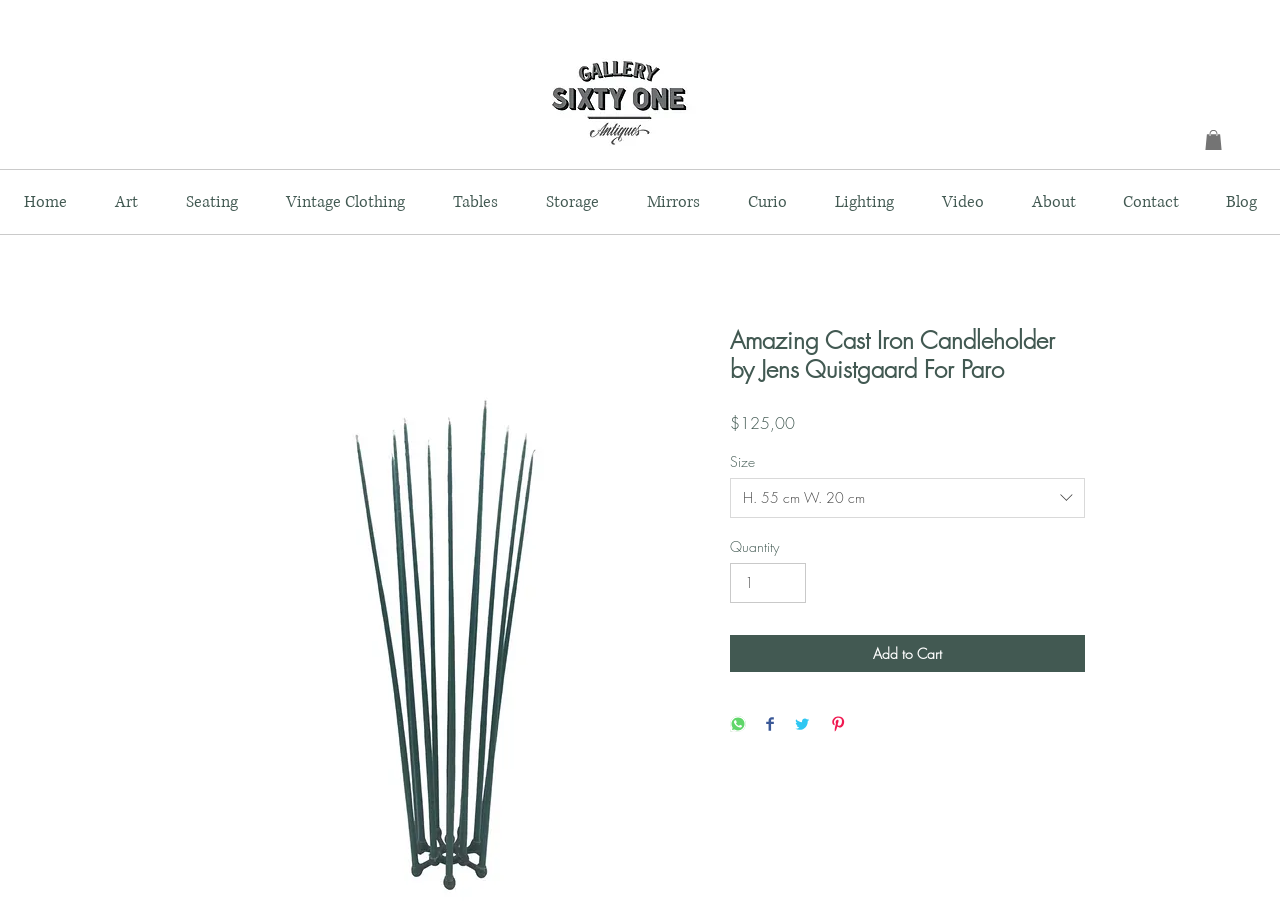Kindly provide the bounding box coordinates of the section you need to click on to fulfill the given instruction: "Change the quantity".

[0.57, 0.615, 0.63, 0.659]